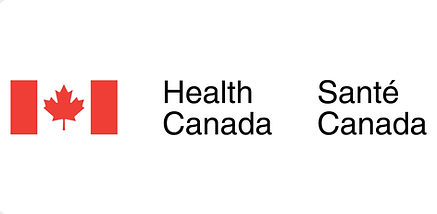What is the role of Health Canada?
Refer to the image and offer an in-depth and detailed answer to the question.

The logo of Health Canada symbolizes the department's role in promoting and protecting the health of Canadians, highlighting their efforts in various public health initiatives.